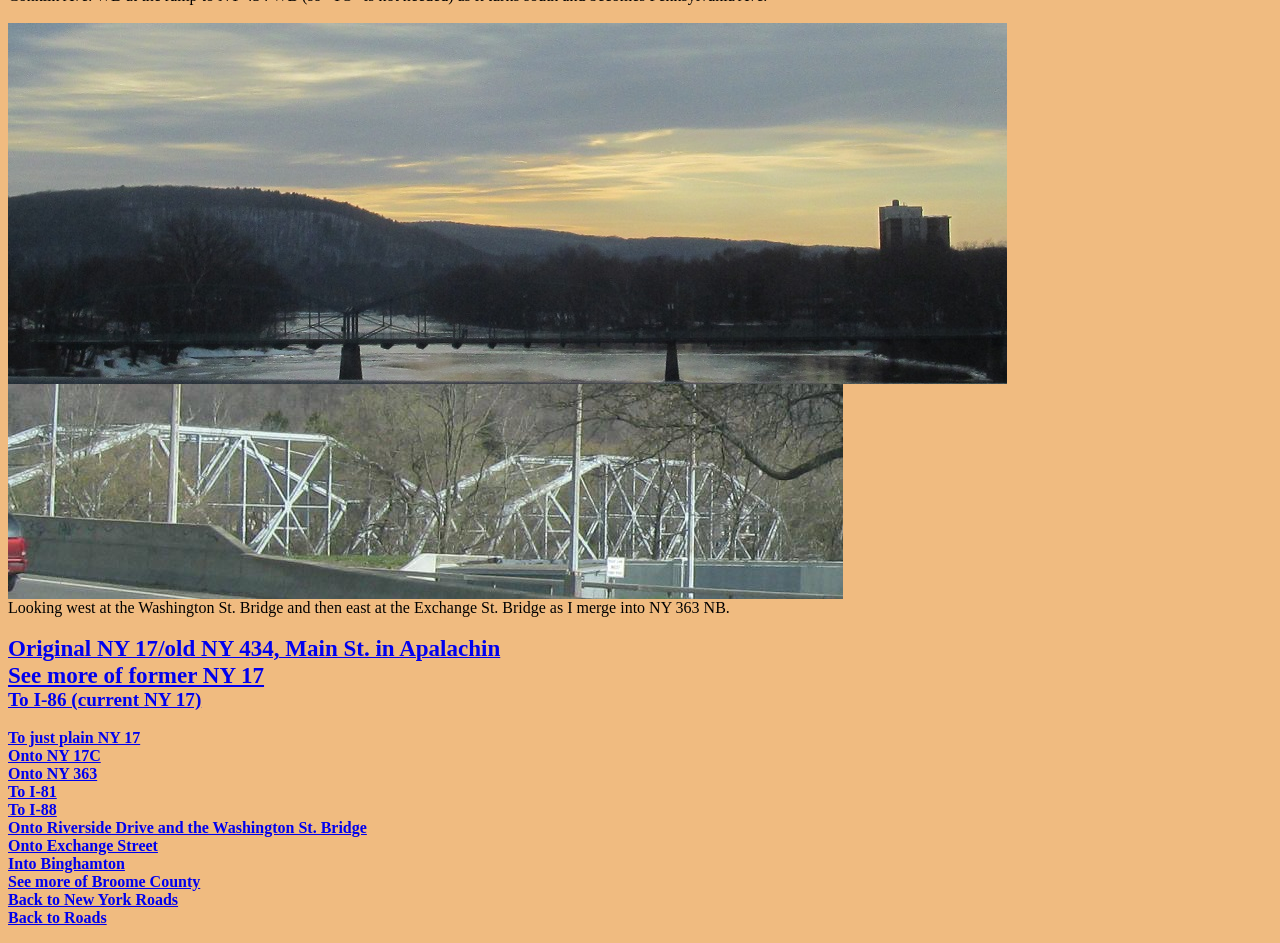Find the bounding box coordinates of the area that needs to be clicked in order to achieve the following instruction: "Browse onto NY 363". The coordinates should be specified as four float numbers between 0 and 1, i.e., [left, top, right, bottom].

[0.006, 0.811, 0.076, 0.829]